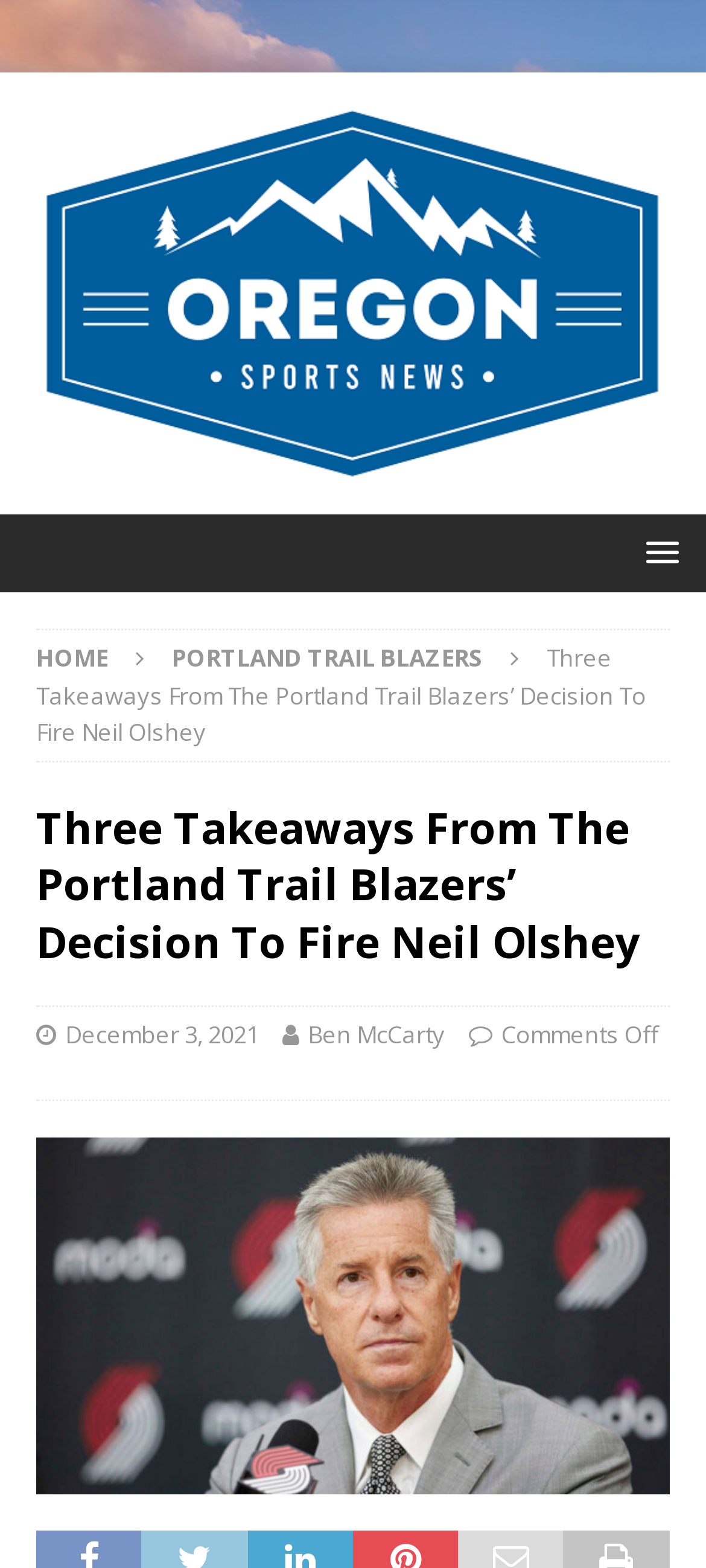Give a complete and precise description of the webpage's appearance.

The webpage appears to be an article from Oregon Sports News, with the title "Three Takeaways From The Portland Trail Blazers’ Decision To Fire Neil Olshey". At the top of the page, there is a logo of Oregon Sports News, which is an image, accompanied by a link to the website's homepage. 

To the right of the logo, there is a menu with links to "HOME" and "PORTLAND TRAIL BLAZERS". Below the menu, the title of the article is displayed prominently, with the subtitle "December 3, 2021" and the author's name "Ben McCarty" written in a smaller font. 

The article's content is divided into sections, with a large header at the top. There is a figure or image related to the article below the header. The article's main content is not explicitly described in the accessibility tree, but it likely follows the header and image. At the bottom of the article, there is a "Comments Off" section, indicating that comments are not allowed on this article.